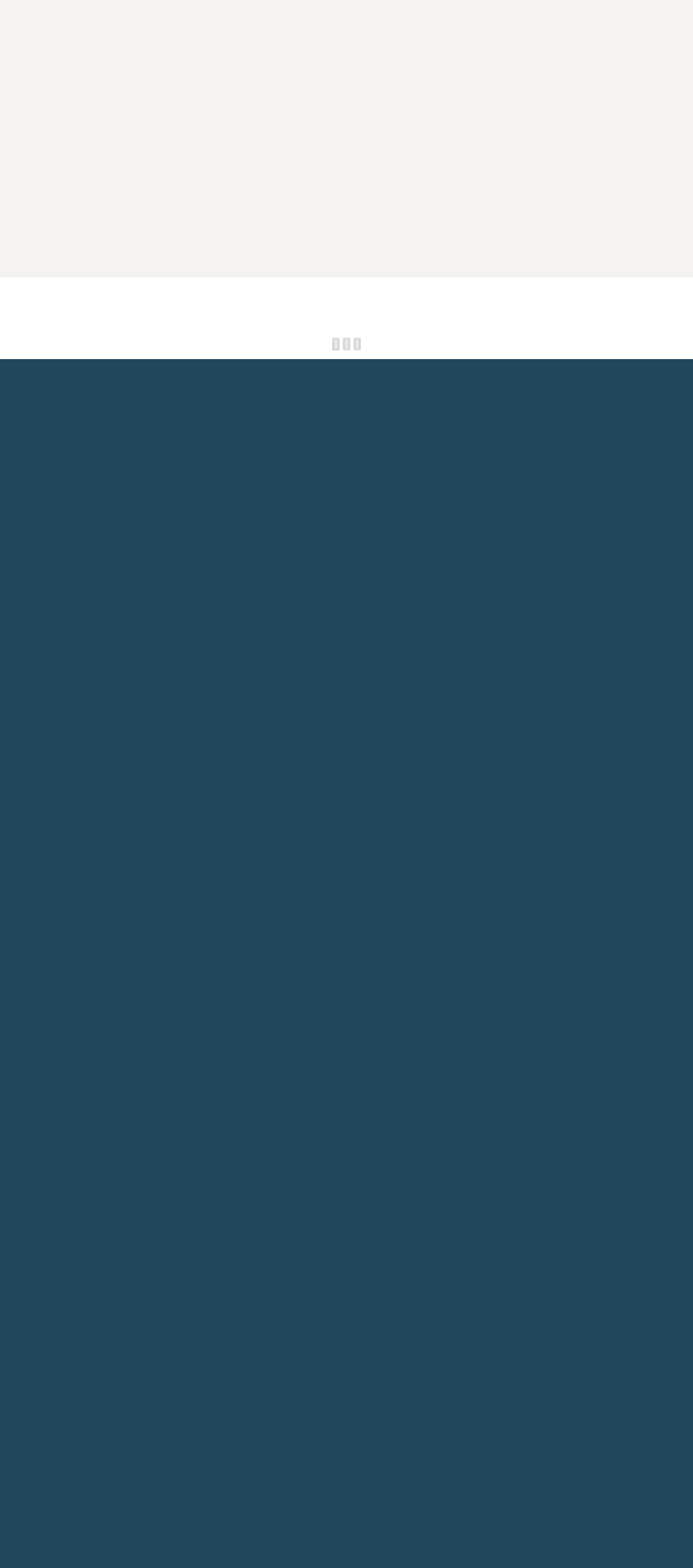Provide your answer in a single word or phrase: 
What is the purpose of the textbox?

Join Our Newsletter